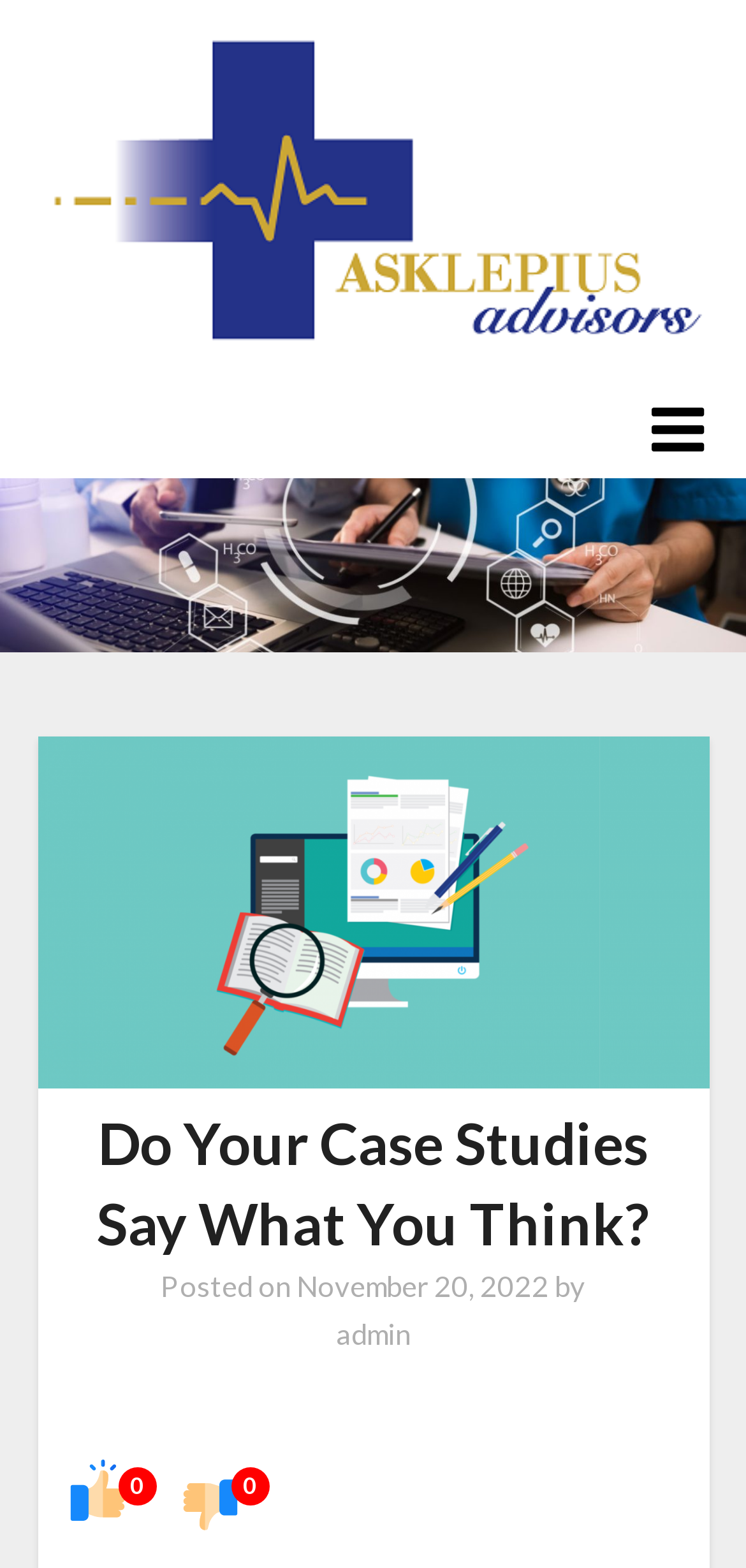Determine the bounding box coordinates of the clickable region to carry out the instruction: "Click on the 'RSS' link".

[0.564, 0.22, 0.638, 0.243]